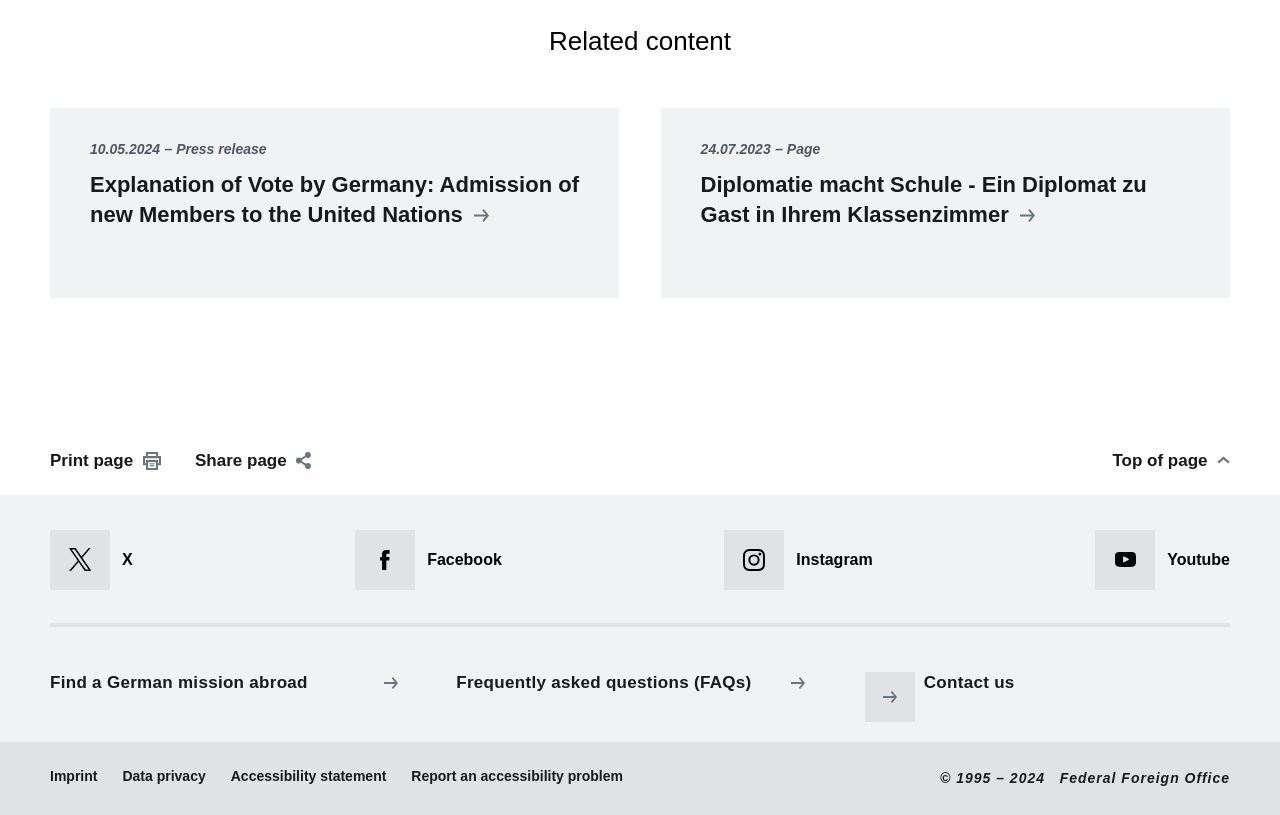Given the element description, predict the bounding box coordinates in the format (top-left x, top-left y, bottom-right x, bottom-right y), using floating point numbers between 0 and 1: X

[0.039, 0.65, 0.104, 0.724]